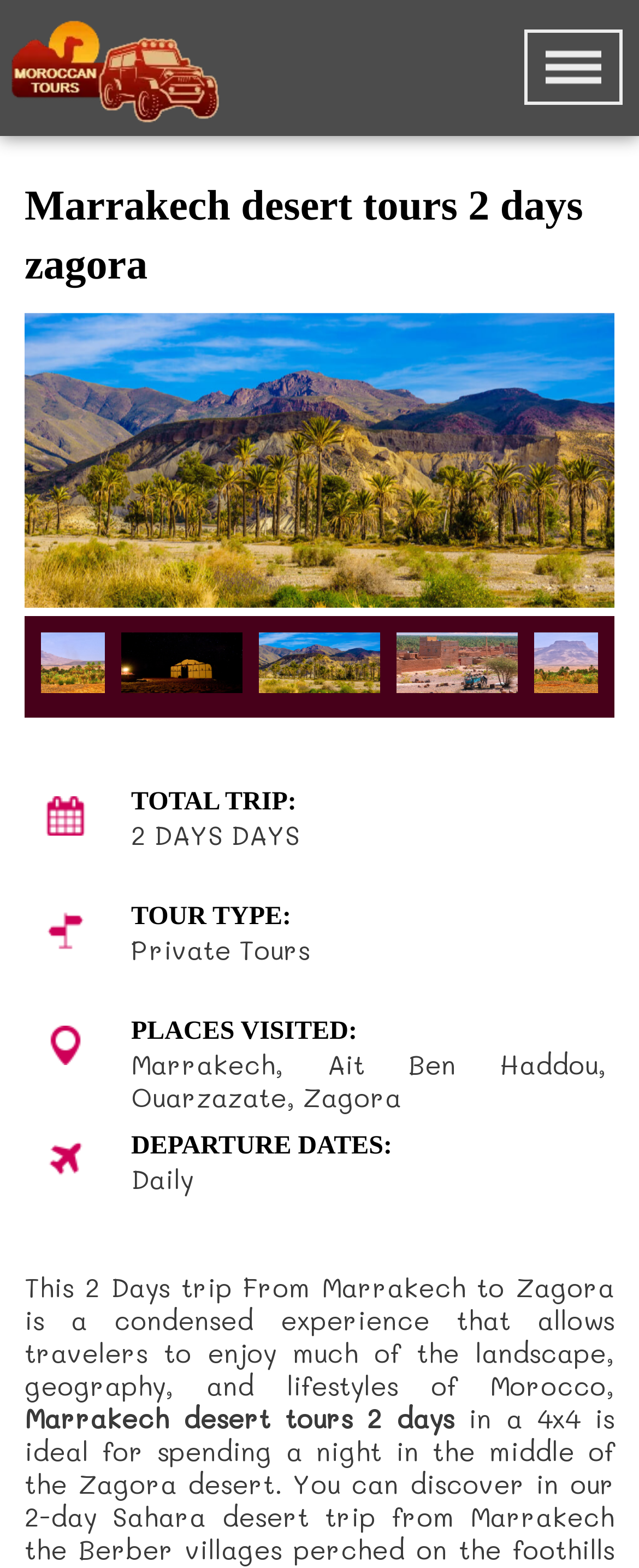Using a single word or phrase, answer the following question: 
What type of tour is this?

Private Tours